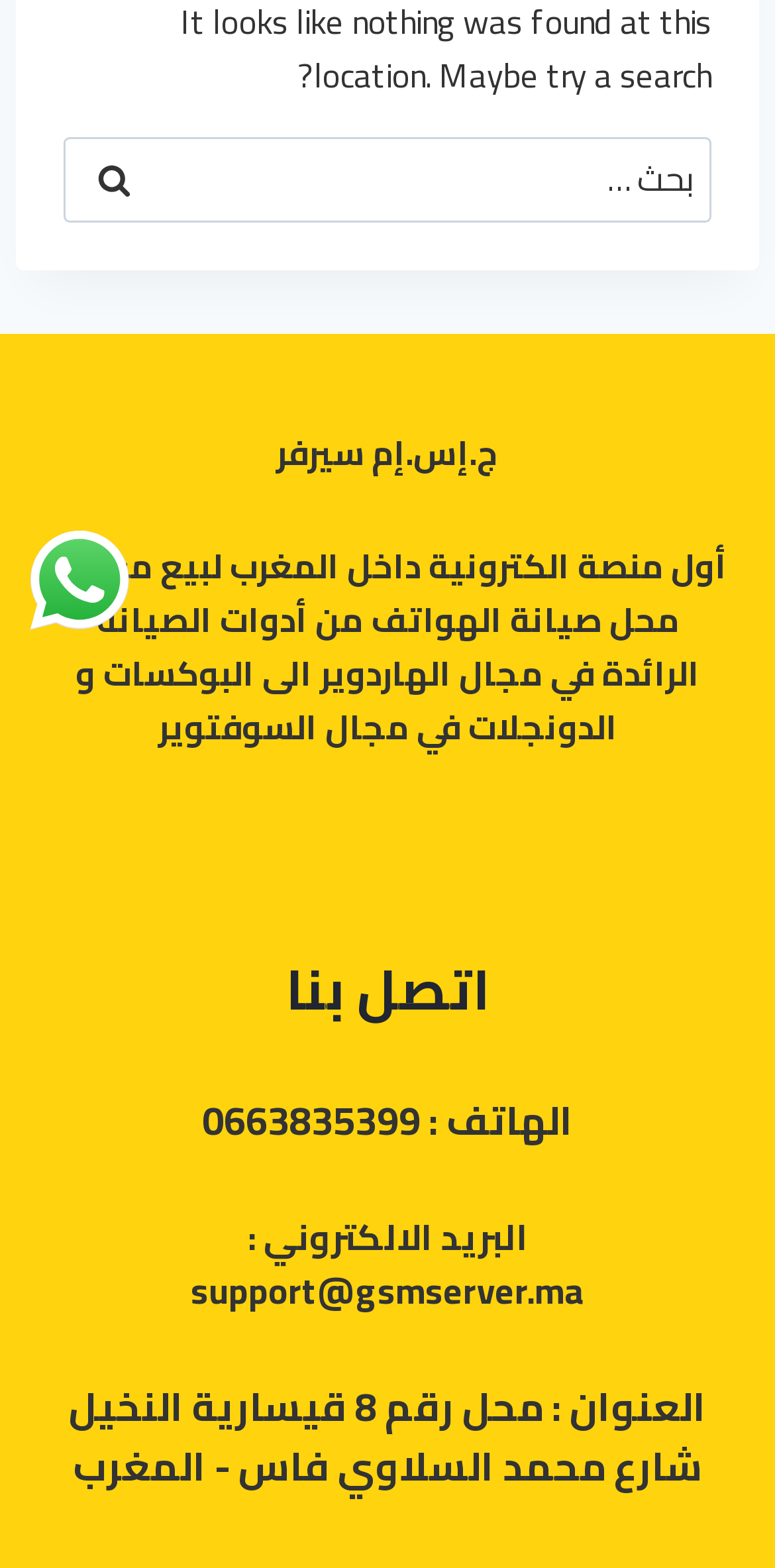From the webpage screenshot, predict the bounding box of the UI element that matches this description: "Scroll to top".

[0.829, 0.387, 0.923, 0.433]